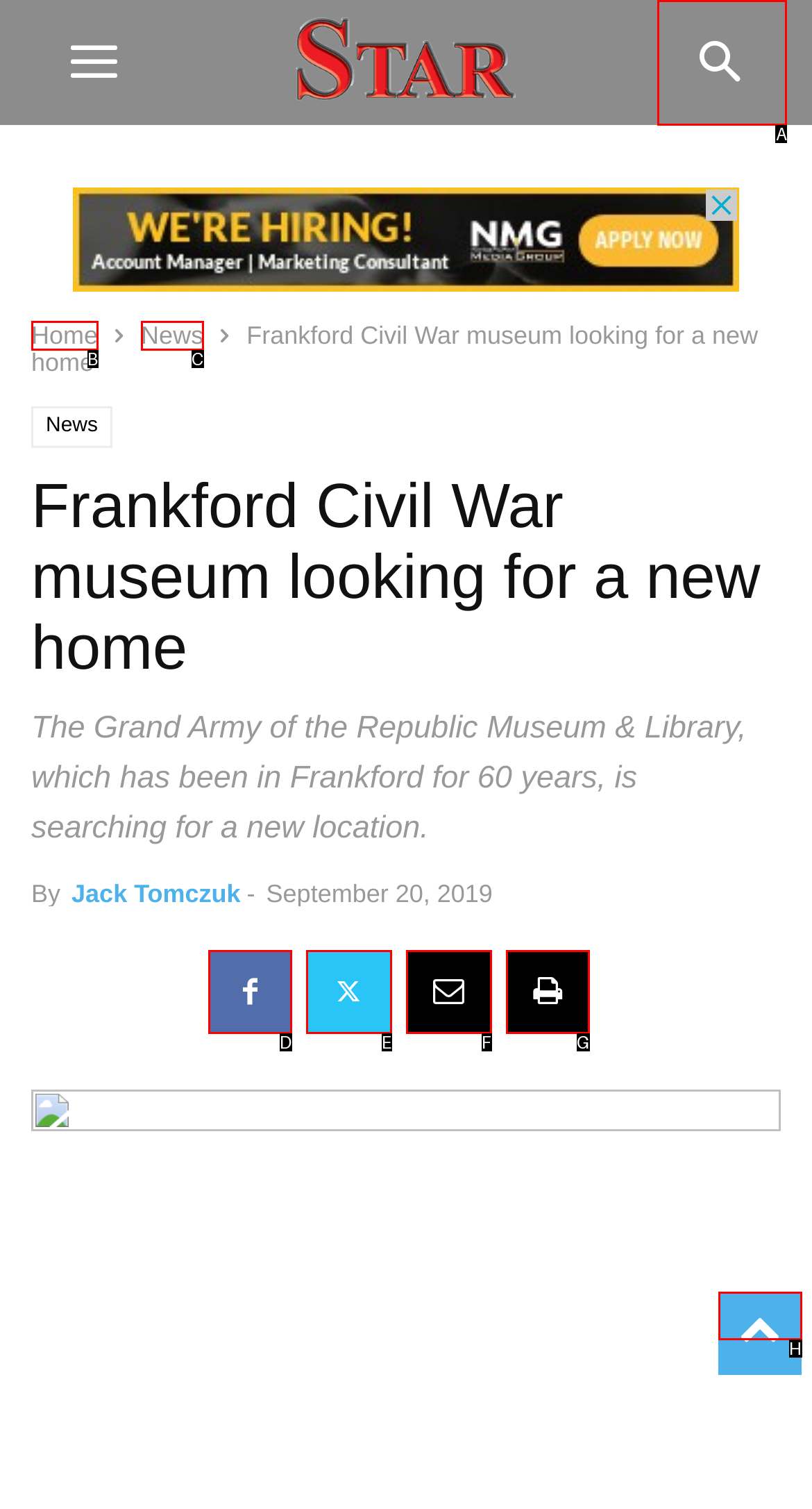Provide the letter of the HTML element that you need to click on to perform the task: search for something.
Answer with the letter corresponding to the correct option.

A